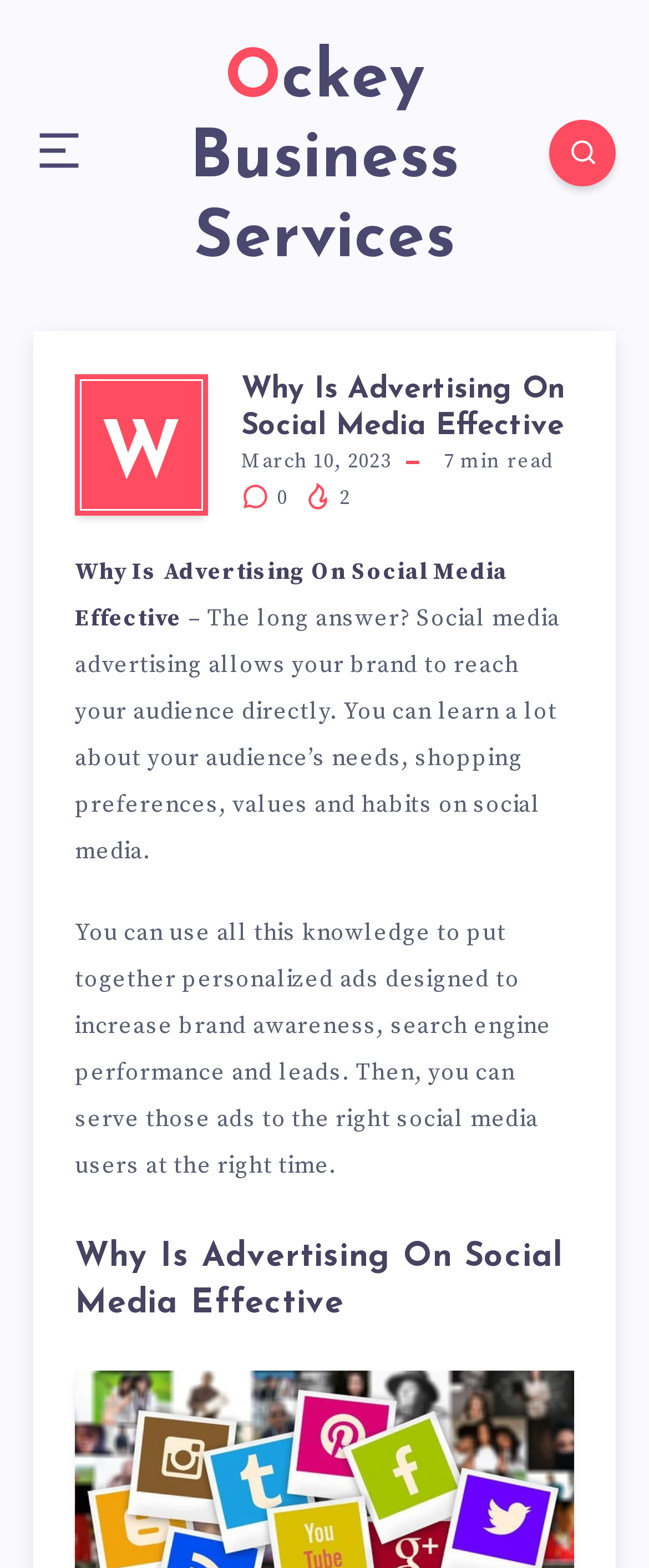From the element description 0, predict the bounding box coordinates of the UI element. The coordinates must be specified in the format (top-left x, top-left y, bottom-right x, bottom-right y) and should be within the 0 to 1 range.

[0.372, 0.31, 0.453, 0.325]